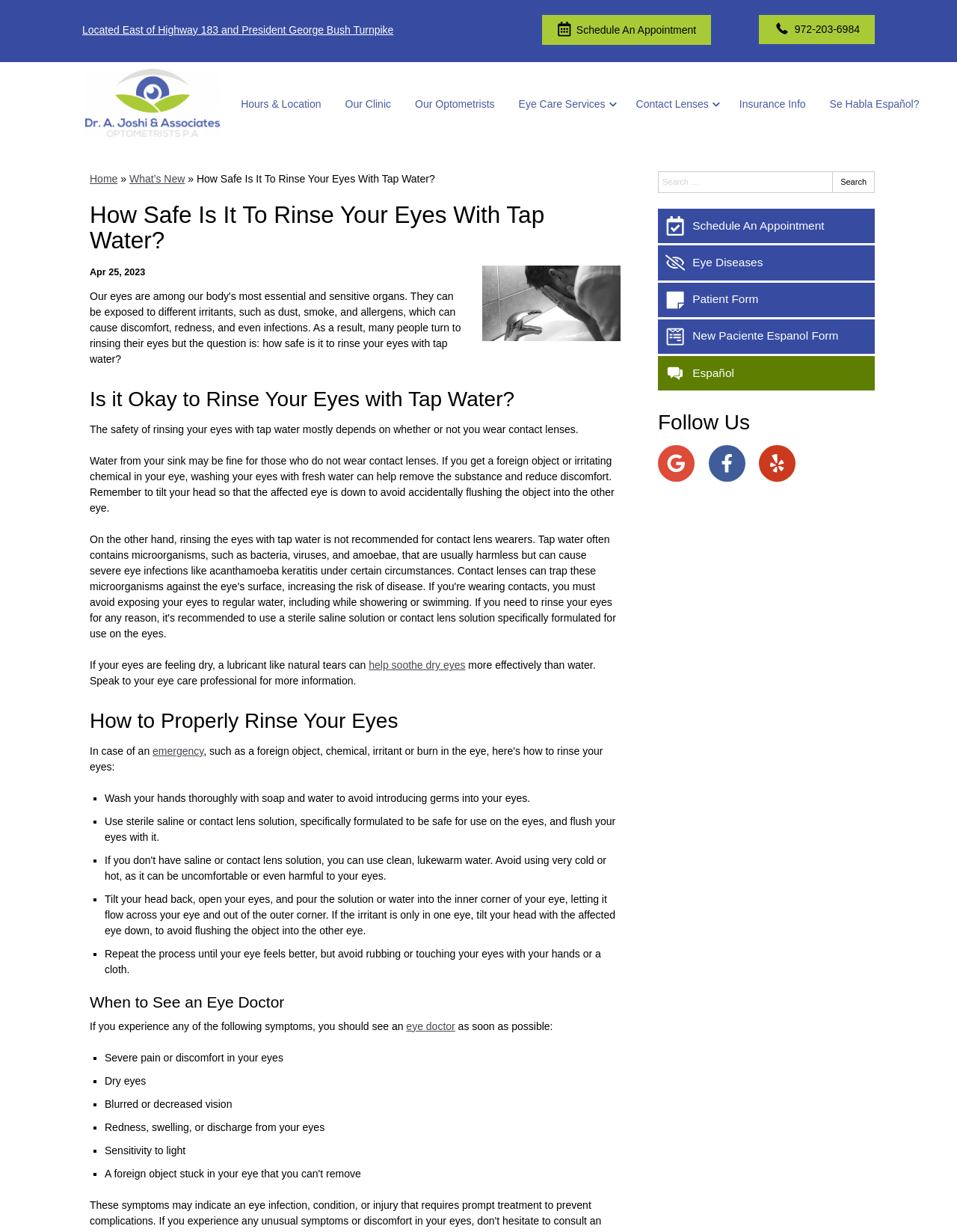Select the bounding box coordinates of the element I need to click to carry out the following instruction: "Contact us".

[0.793, 0.012, 0.914, 0.036]